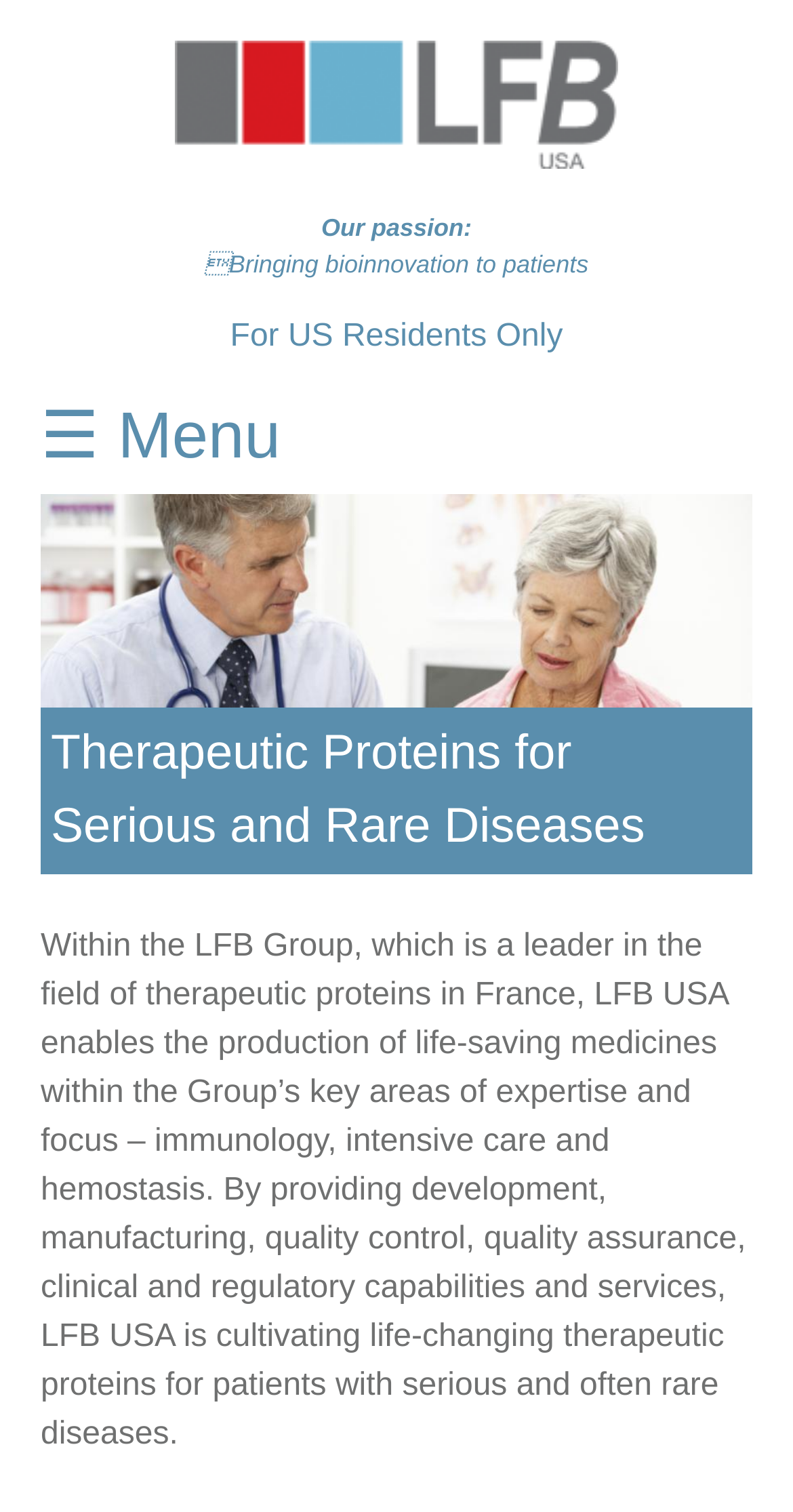Reply to the question below using a single word or brief phrase:
What is the target audience of this webpage?

US Residents